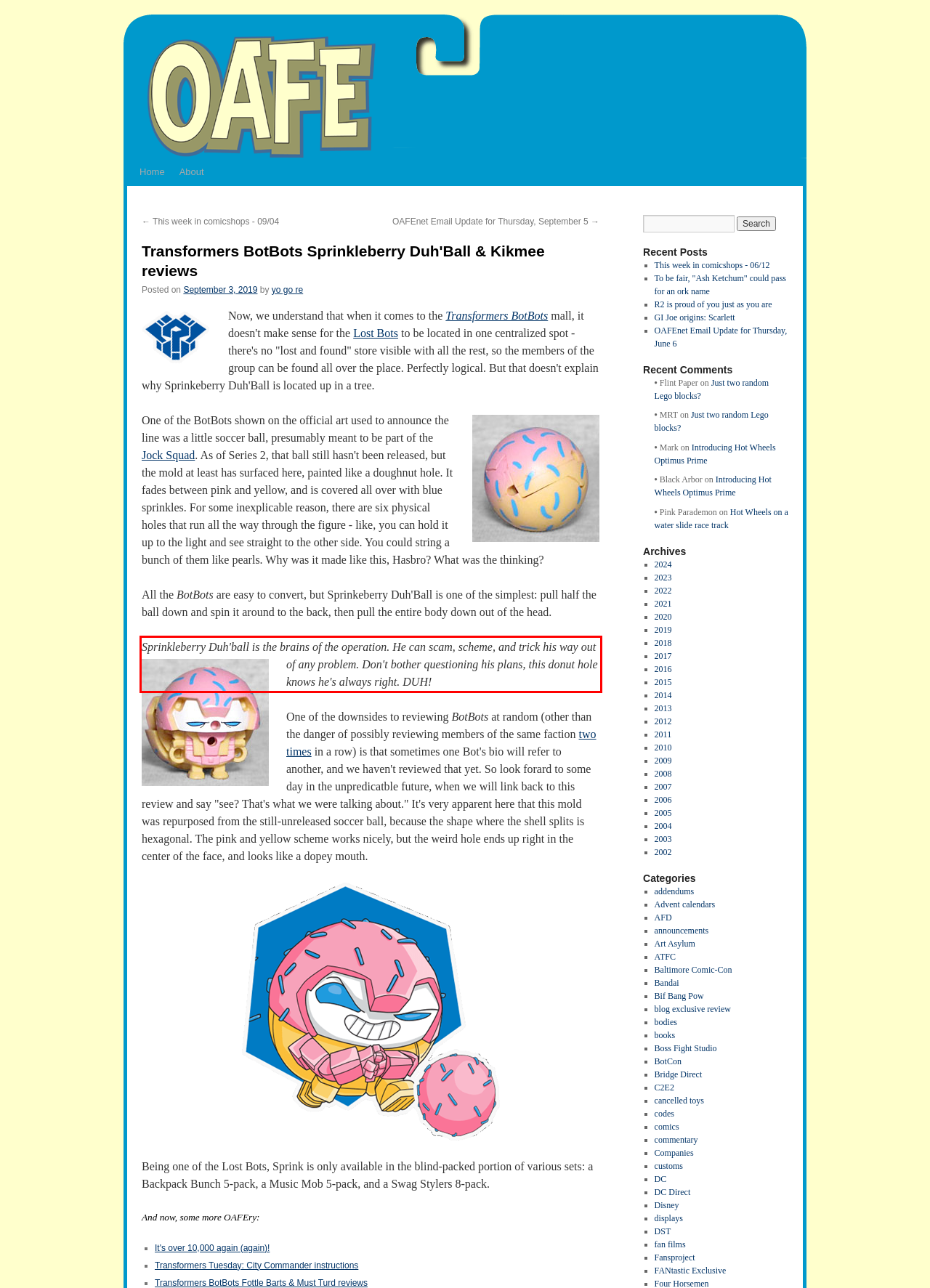Identify and transcribe the text content enclosed by the red bounding box in the given screenshot.

Sprinkleberry Duh'ball is the brains of the operation. He can scam, scheme, and trick his way out of any problem. Don't bother questioning his plans, this donut hole knows he's always right. DUH!